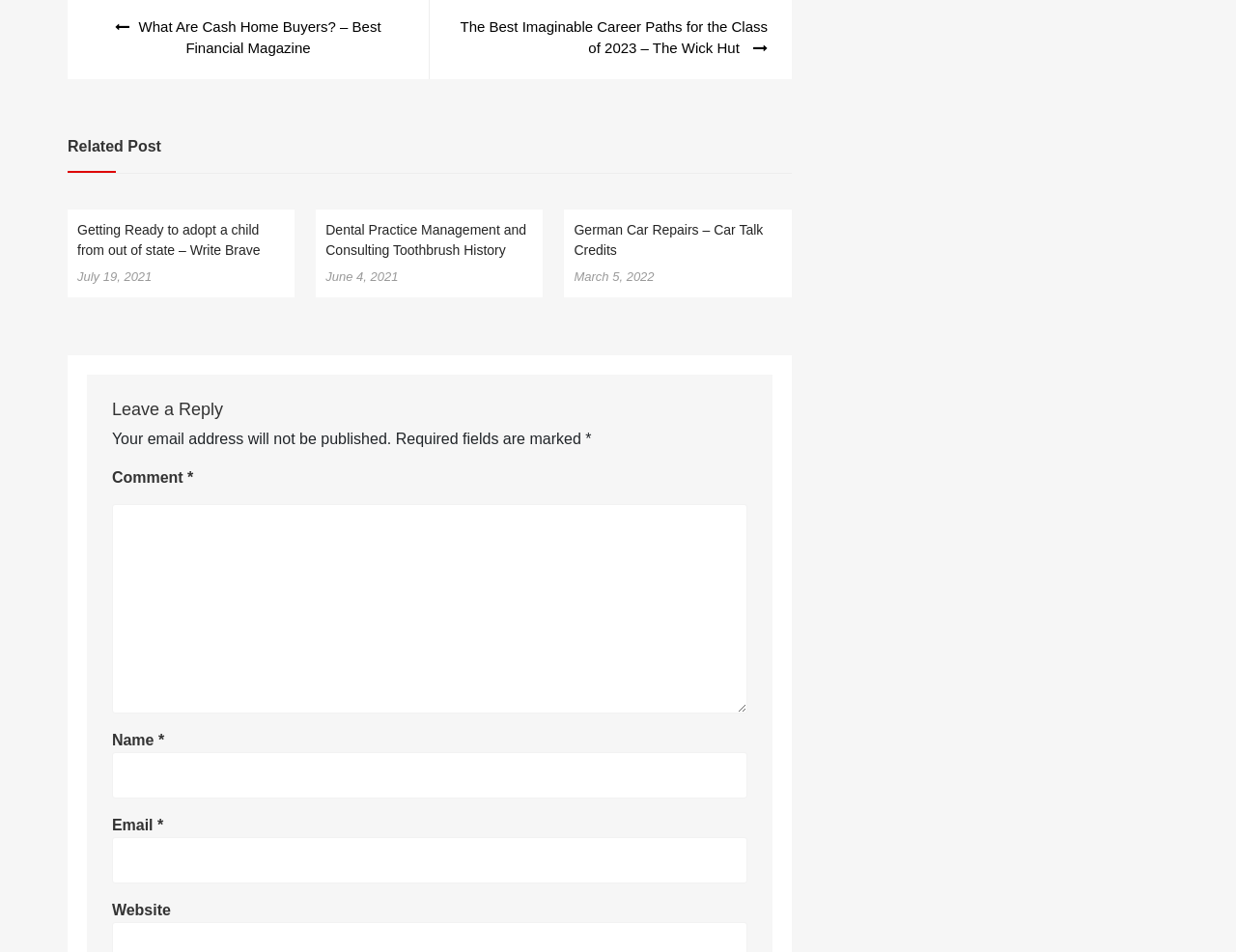Find the bounding box of the element with the following description: "parent_node: Email * aria-describedby="email-notes" name="email"". The coordinates must be four float numbers between 0 and 1, formatted as [left, top, right, bottom].

[0.091, 0.879, 0.605, 0.928]